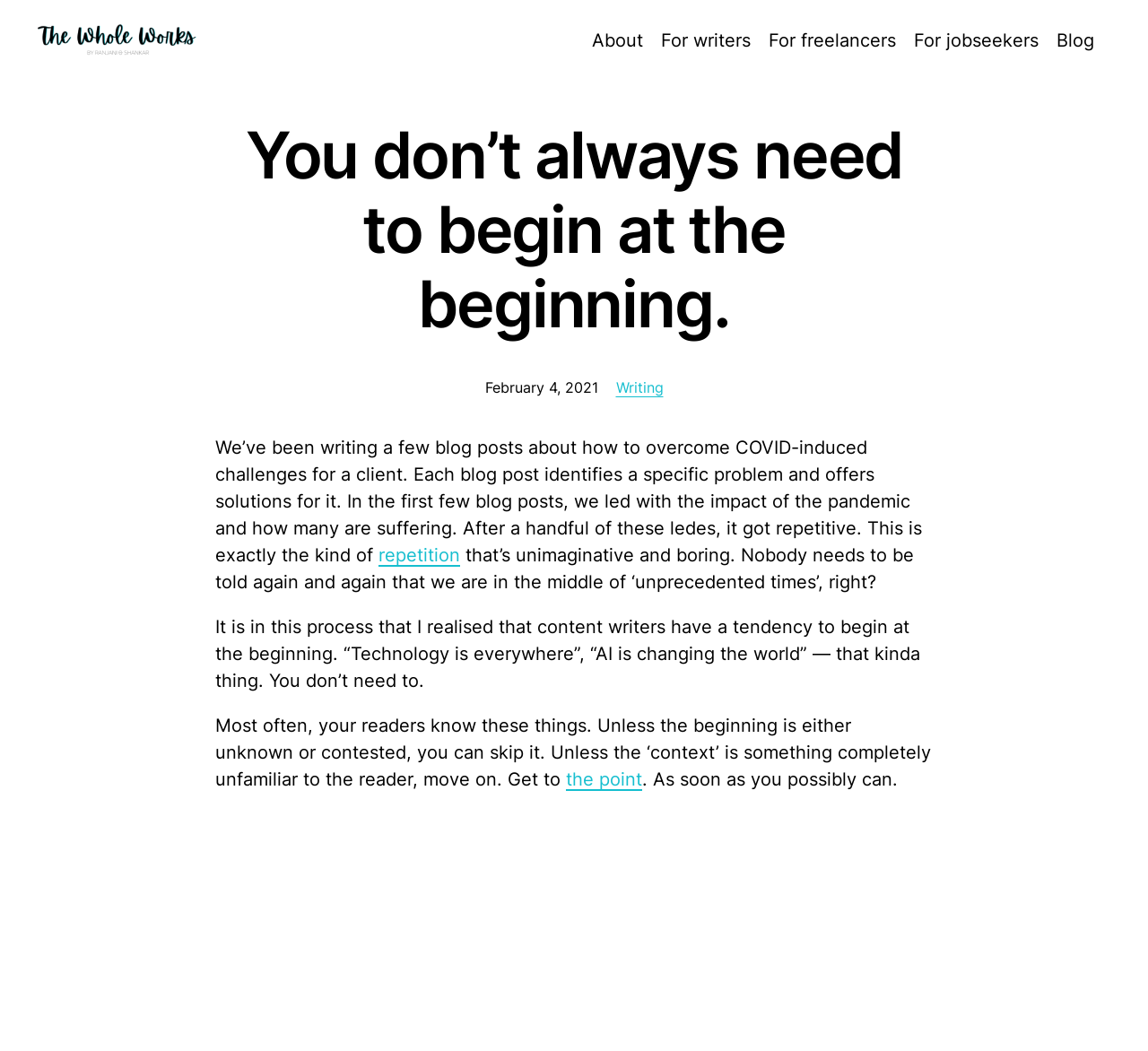Can you give a detailed response to the following question using the information from the image? What is the name of the website?

The name of the website can be found in the top-left corner of the webpage, where it says 'You don't always need to begin at the beginning. - The Whole Works'.